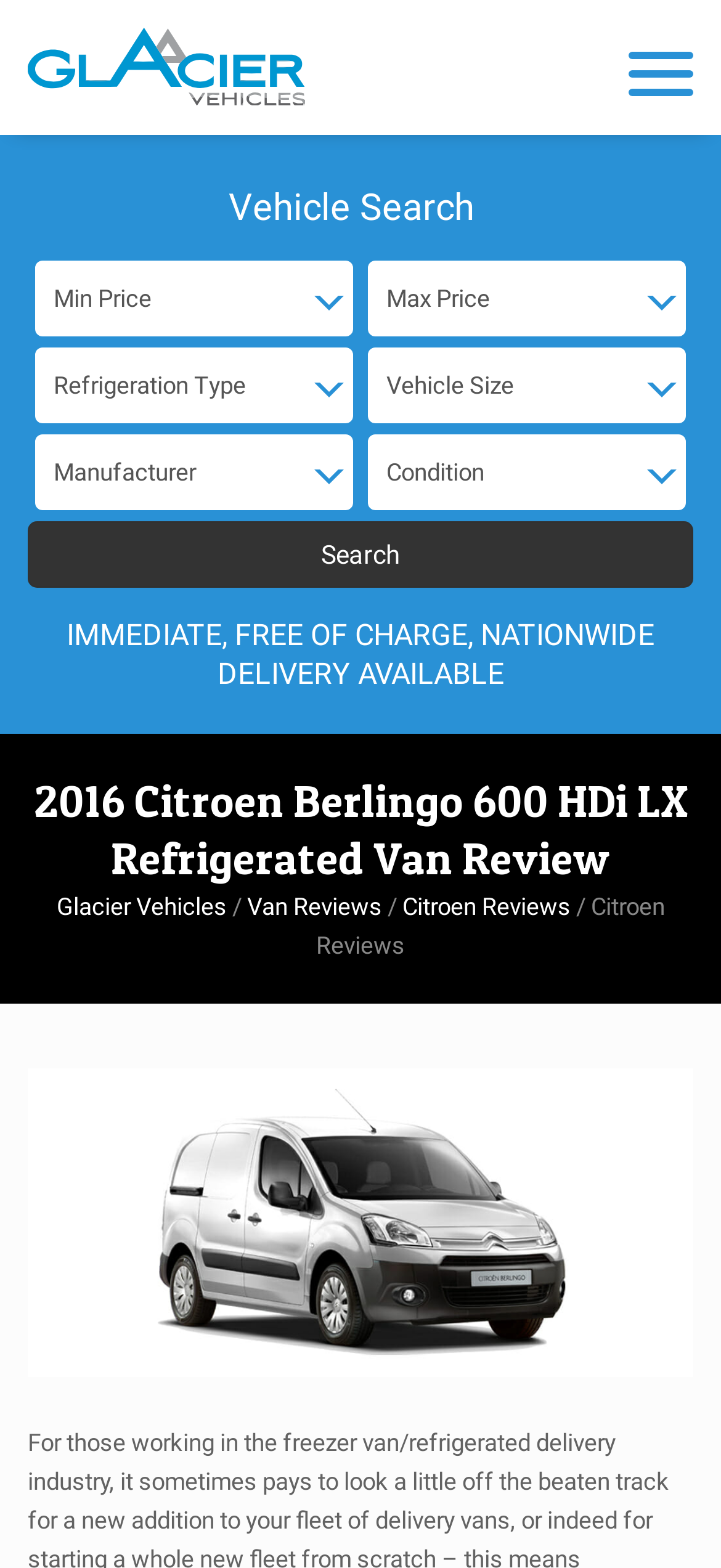How many comboboxes are available for searching?
Please provide a single word or phrase as your answer based on the screenshot.

6